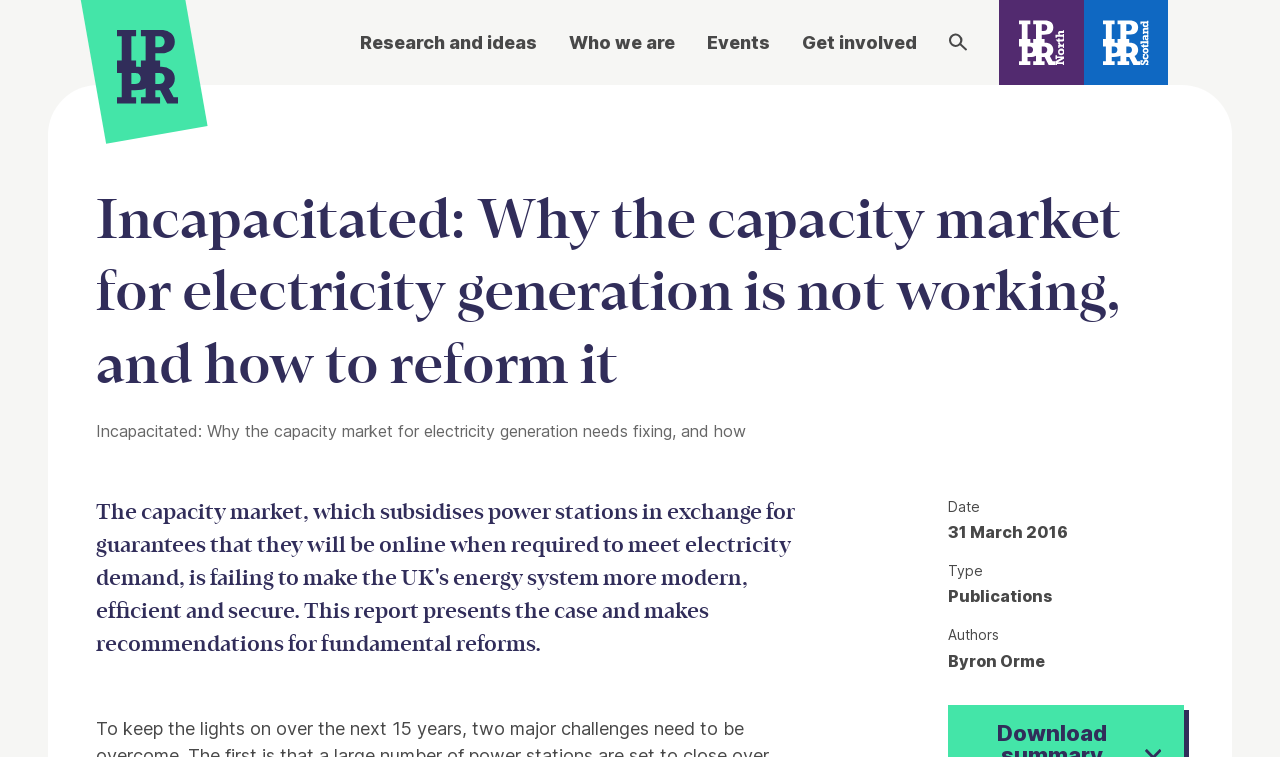Locate the bounding box coordinates of the element that should be clicked to execute the following instruction: "Go to next item".

None